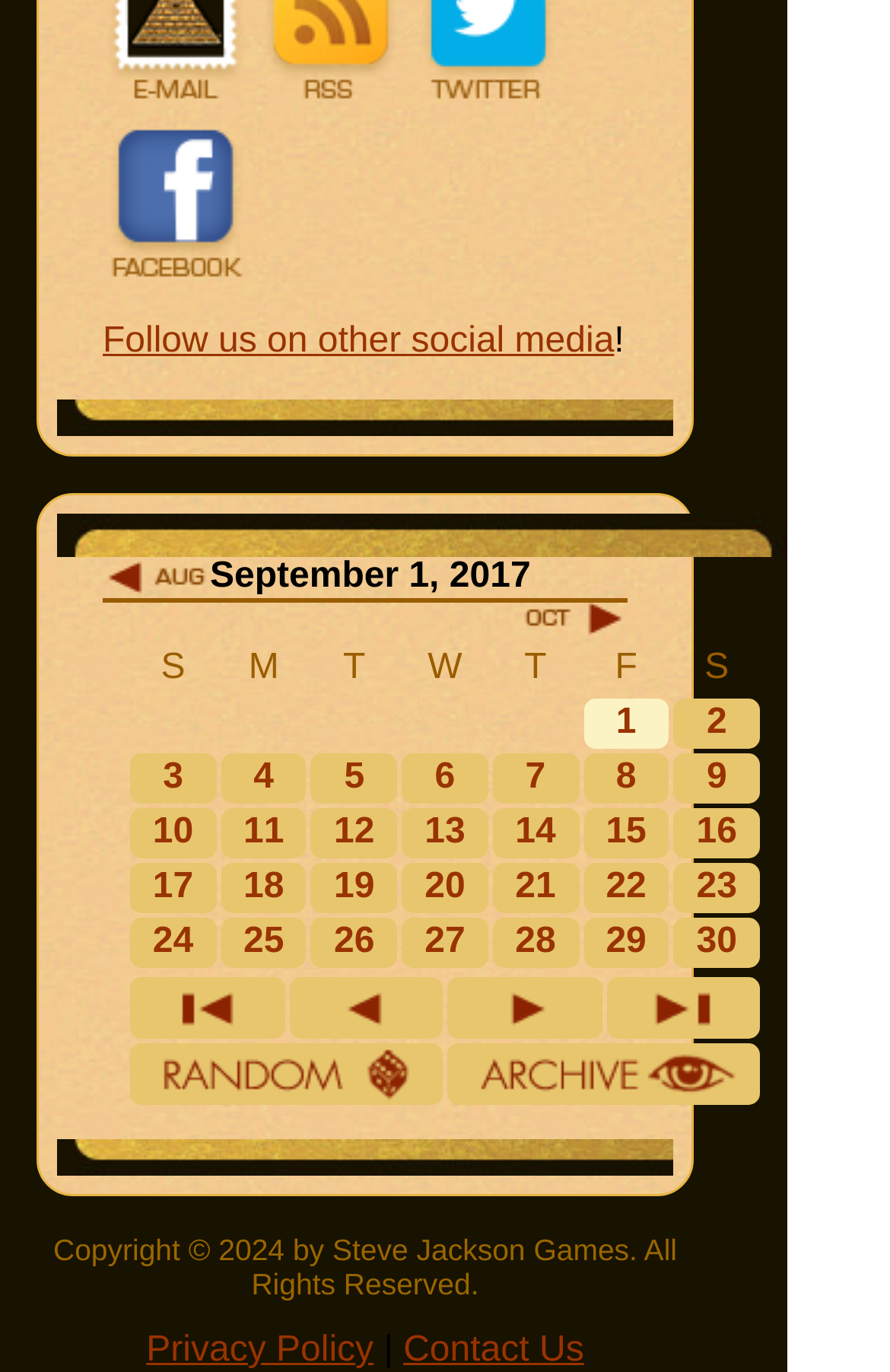Could you specify the bounding box coordinates for the clickable section to complete the following instruction: "Check 23"?

[0.767, 0.632, 0.844, 0.661]